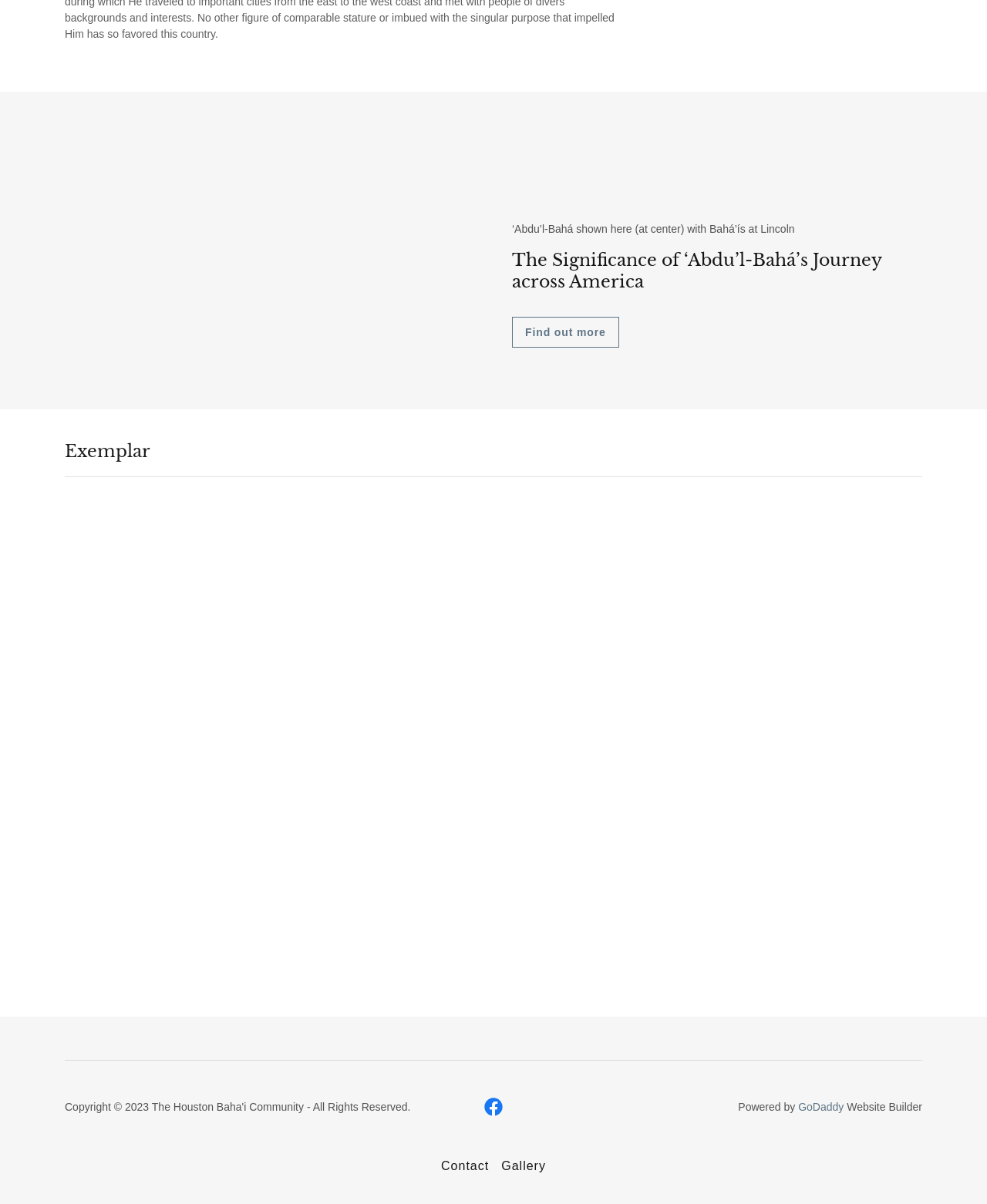Provide a one-word or short-phrase answer to the question:
What are the two categories of links in the footer?

Contact and Gallery